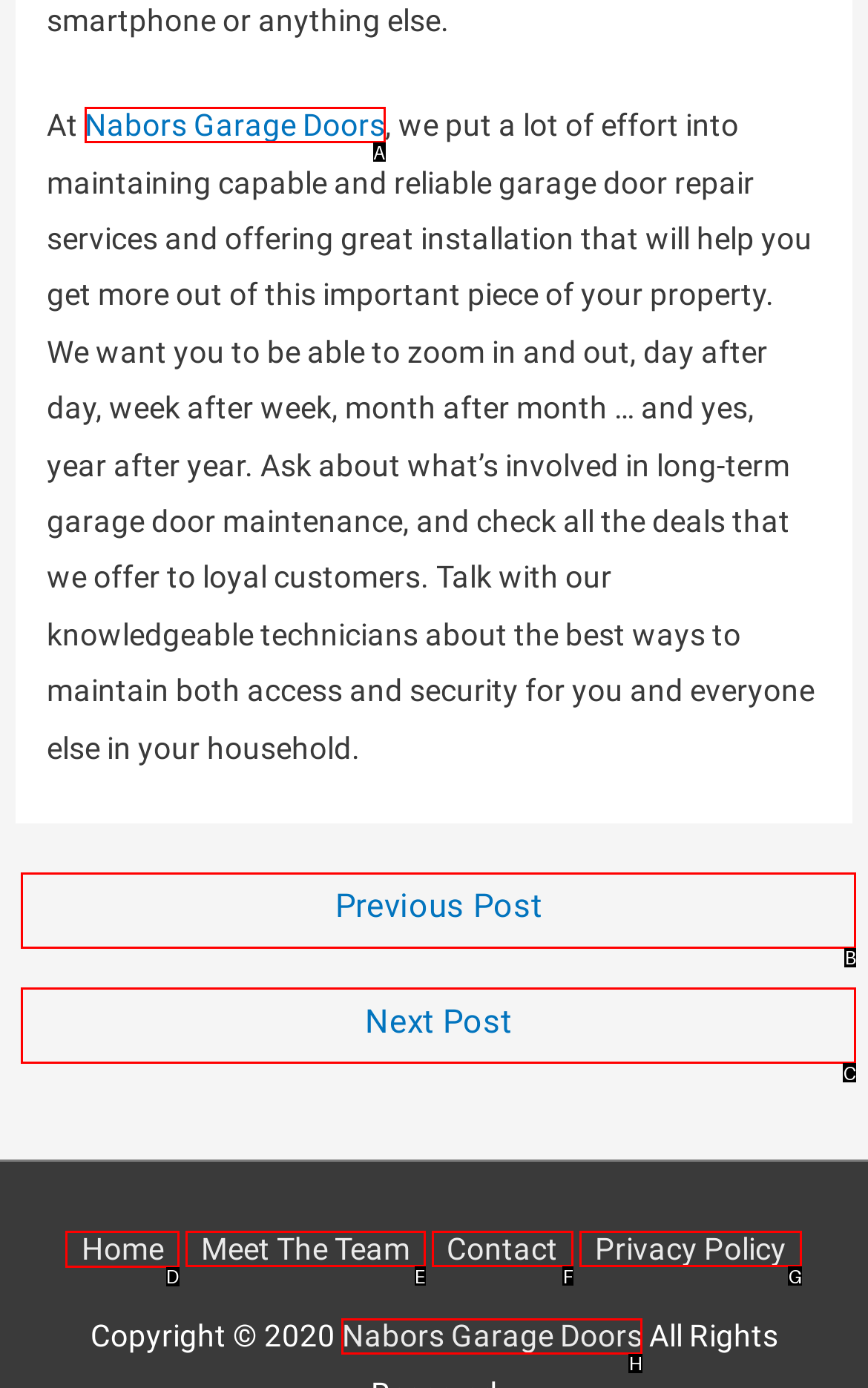Which HTML element should be clicked to complete the task: go to home page? Answer with the letter of the corresponding option.

D